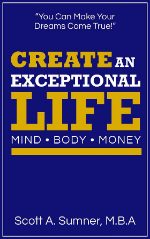Reply to the question with a brief word or phrase: What is the focus of the book according to the cover?

personal development and achieving success